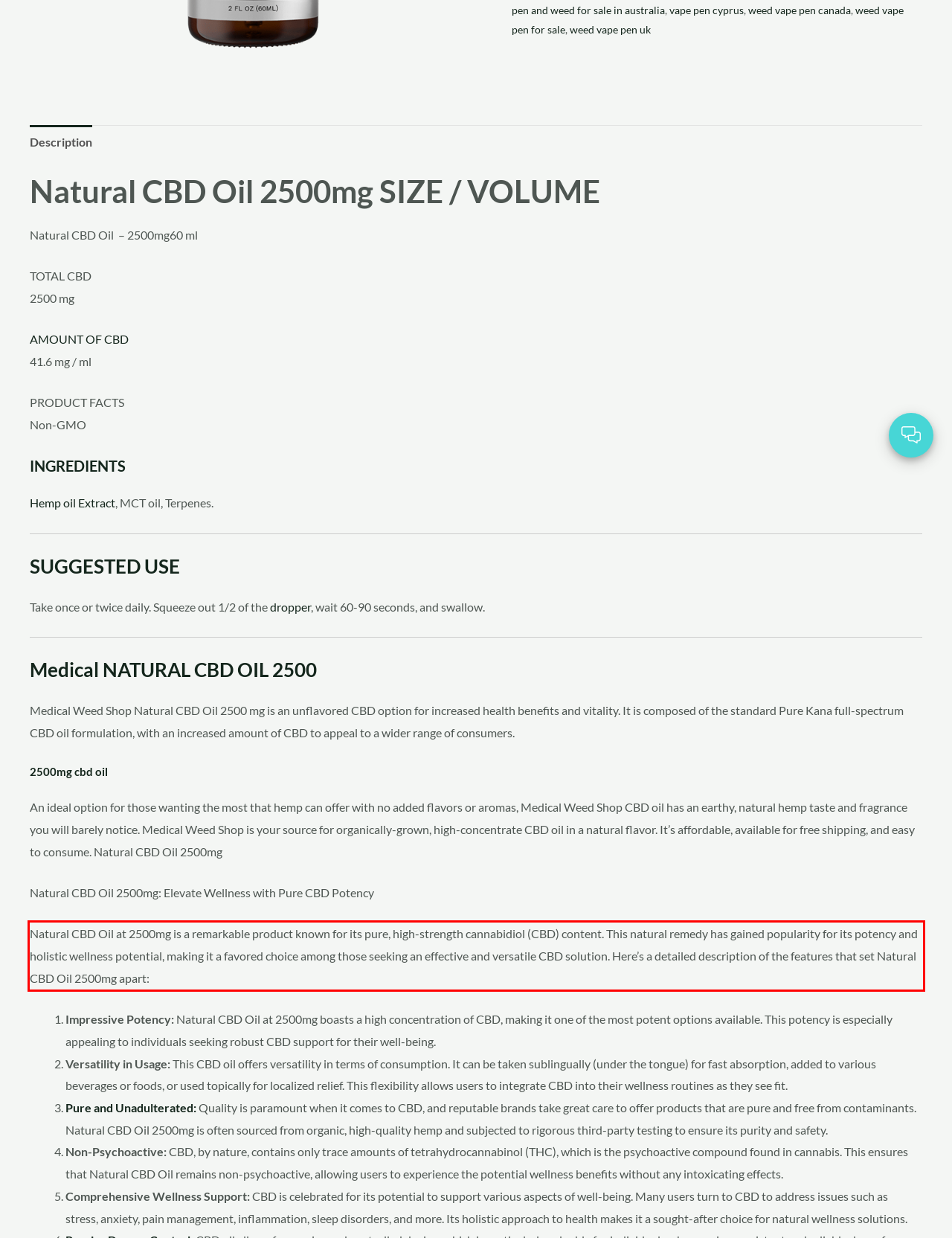With the provided screenshot of a webpage, locate the red bounding box and perform OCR to extract the text content inside it.

Natural CBD Oil at 2500mg is a remarkable product known for its pure, high-strength cannabidiol (CBD) content. This natural remedy has gained popularity for its potency and holistic wellness potential, making it a favored choice among those seeking an effective and versatile CBD solution. Here’s a detailed description of the features that set Natural CBD Oil 2500mg apart: